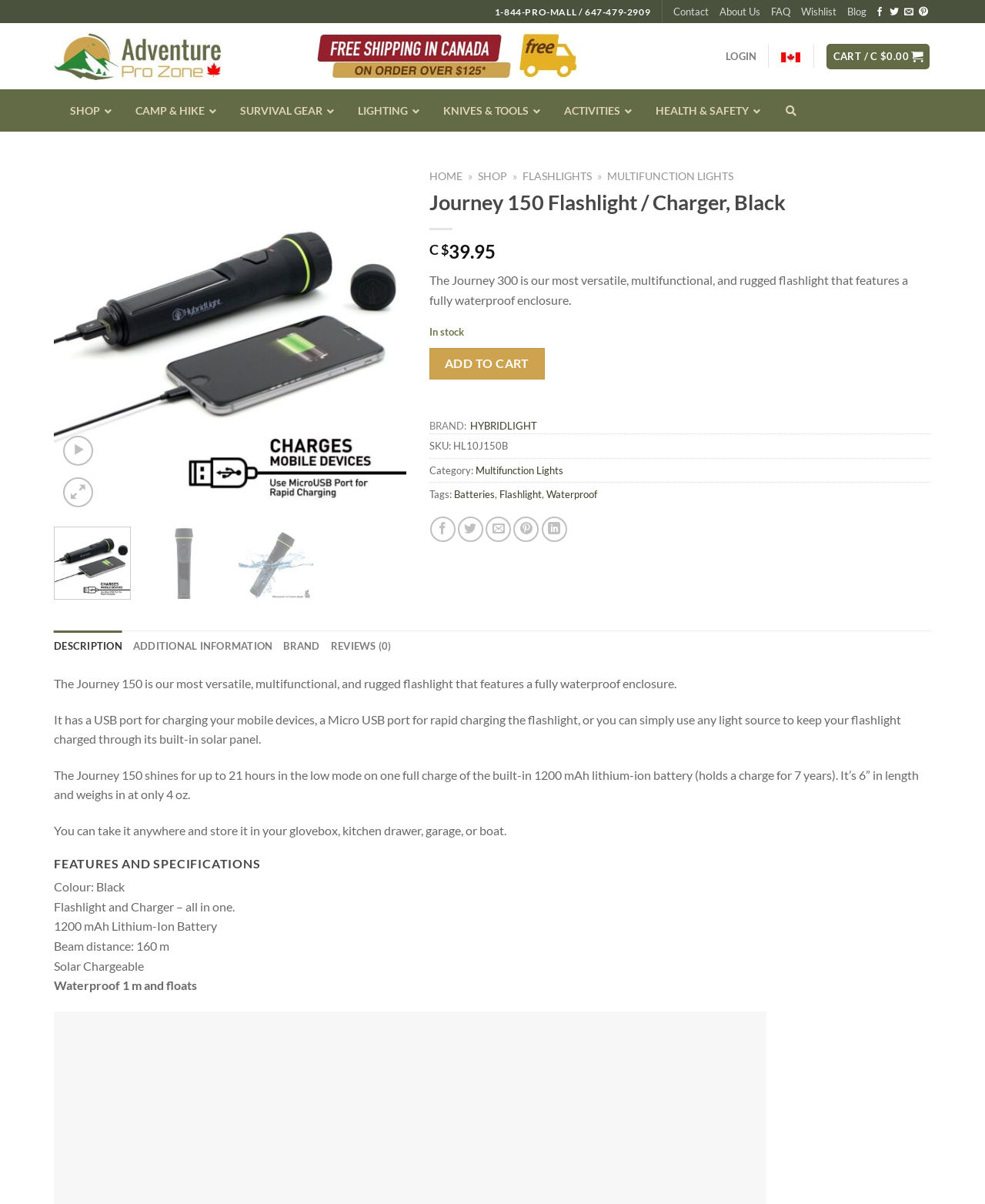Using the information in the image, give a detailed answer to the following question: What is the function of the USB port on the Journey 150 Flashlight?

The function of the USB port on the Journey 150 Flashlight can be found in the product description section, where it is stated as 'It has a USB port for charging your mobile devices'.